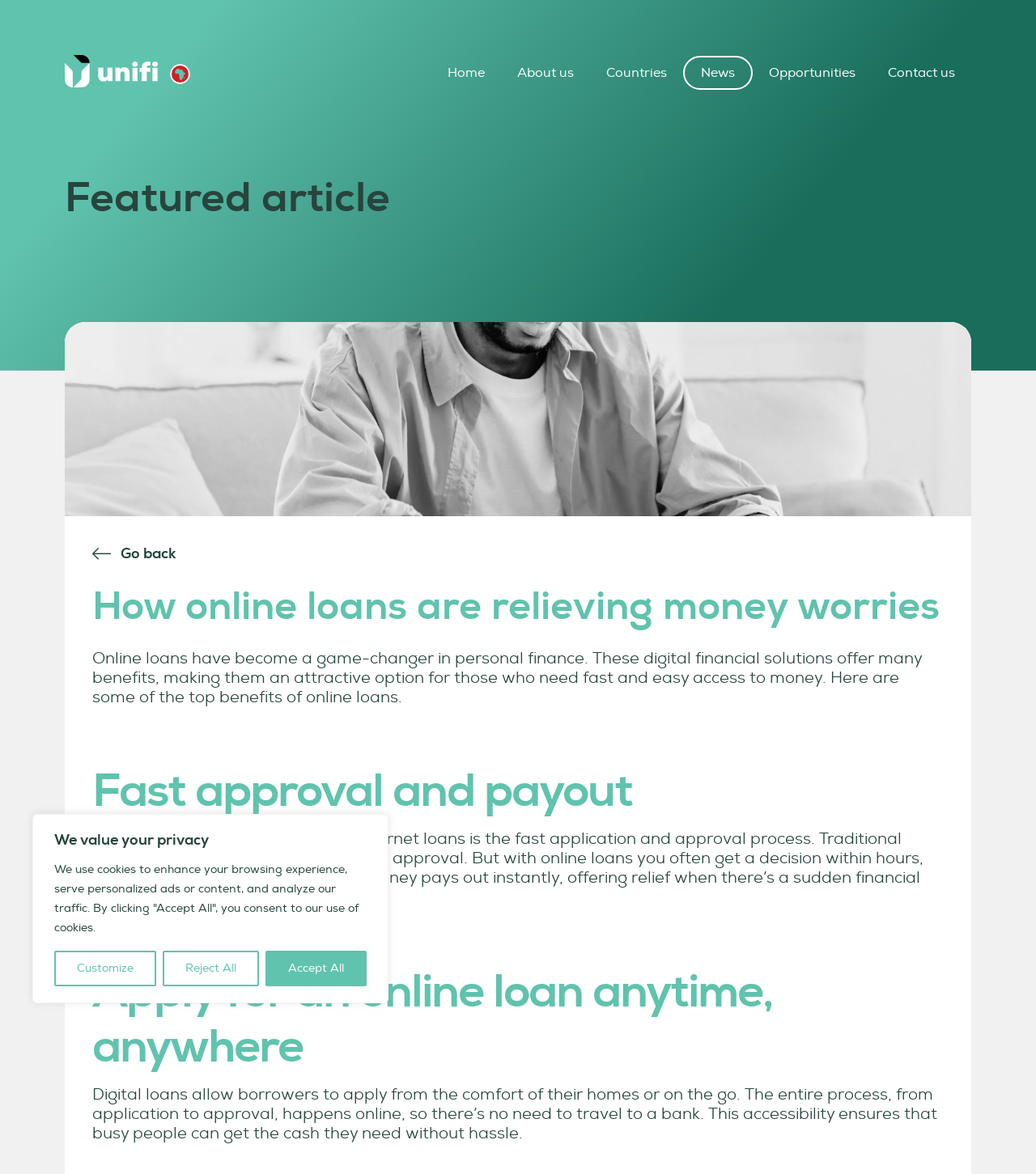Please identify the bounding box coordinates of the region to click in order to complete the task: "Click the 'About us' link". The coordinates must be four float numbers between 0 and 1, specified as [left, top, right, bottom].

[0.484, 0.048, 0.57, 0.076]